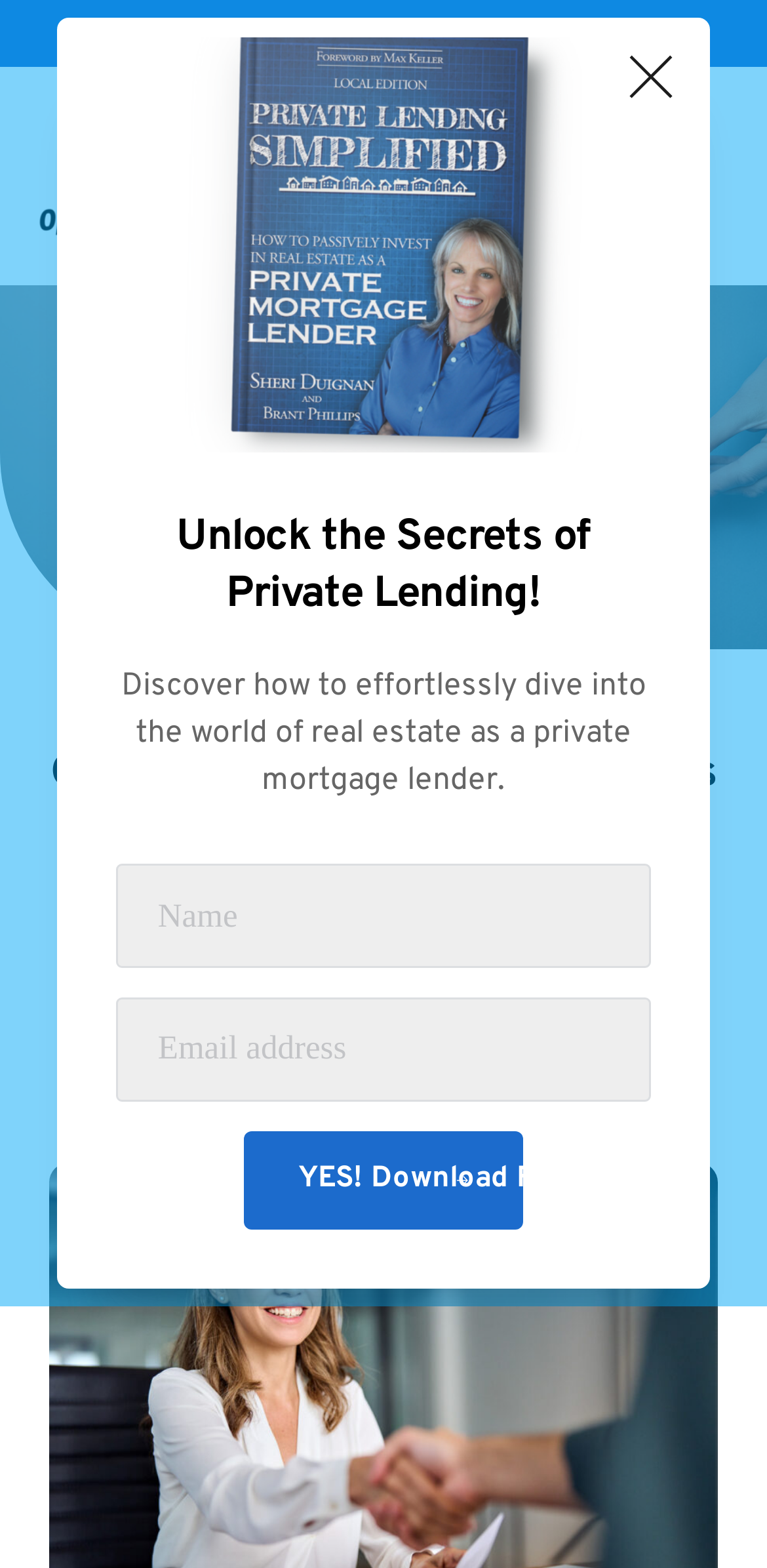What is required to download the free ebook?
Using the image as a reference, answer with just one word or a short phrase.

Name and Email address